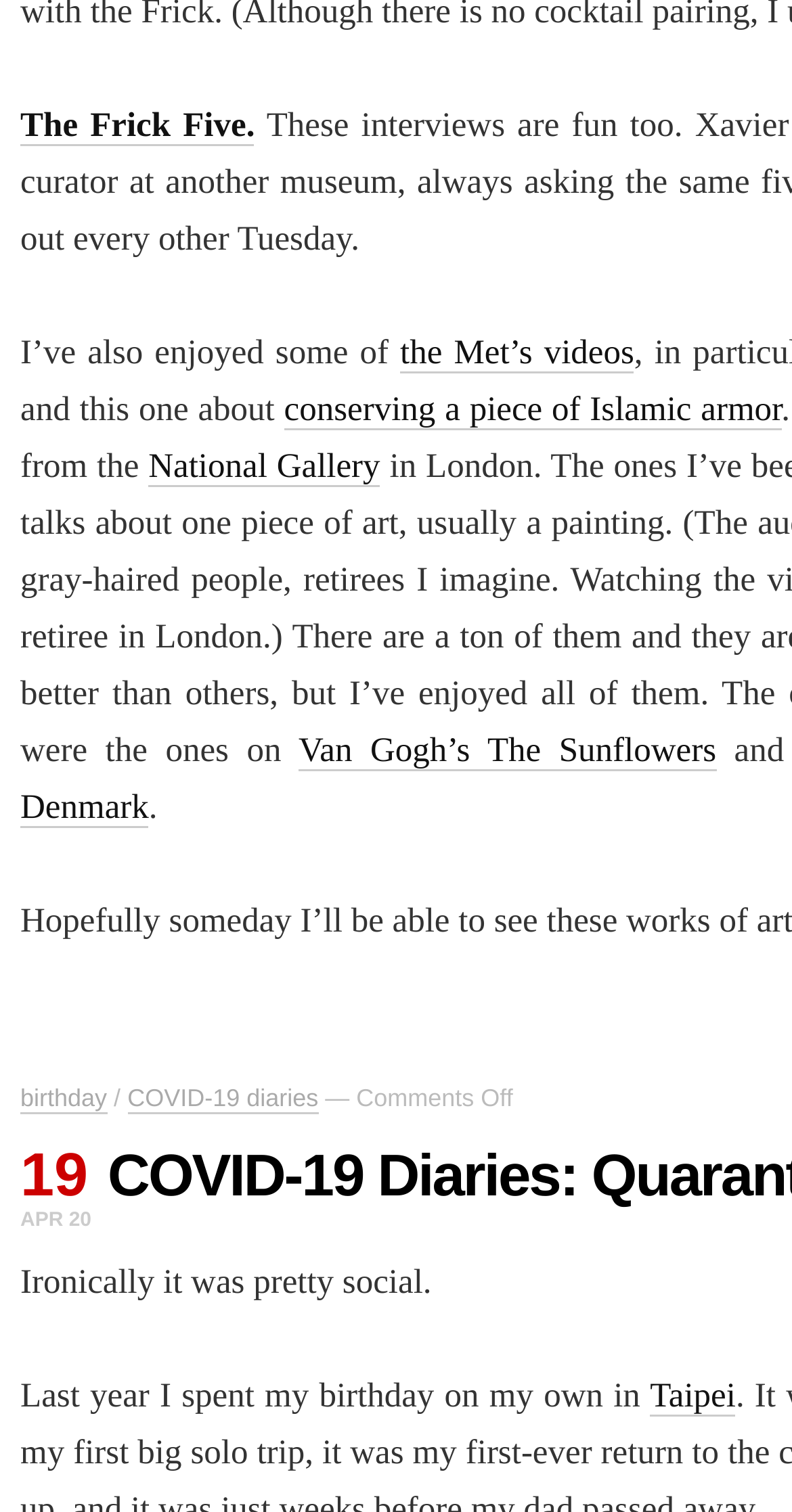Locate the coordinates of the bounding box for the clickable region that fulfills this instruction: "check November 2020".

None